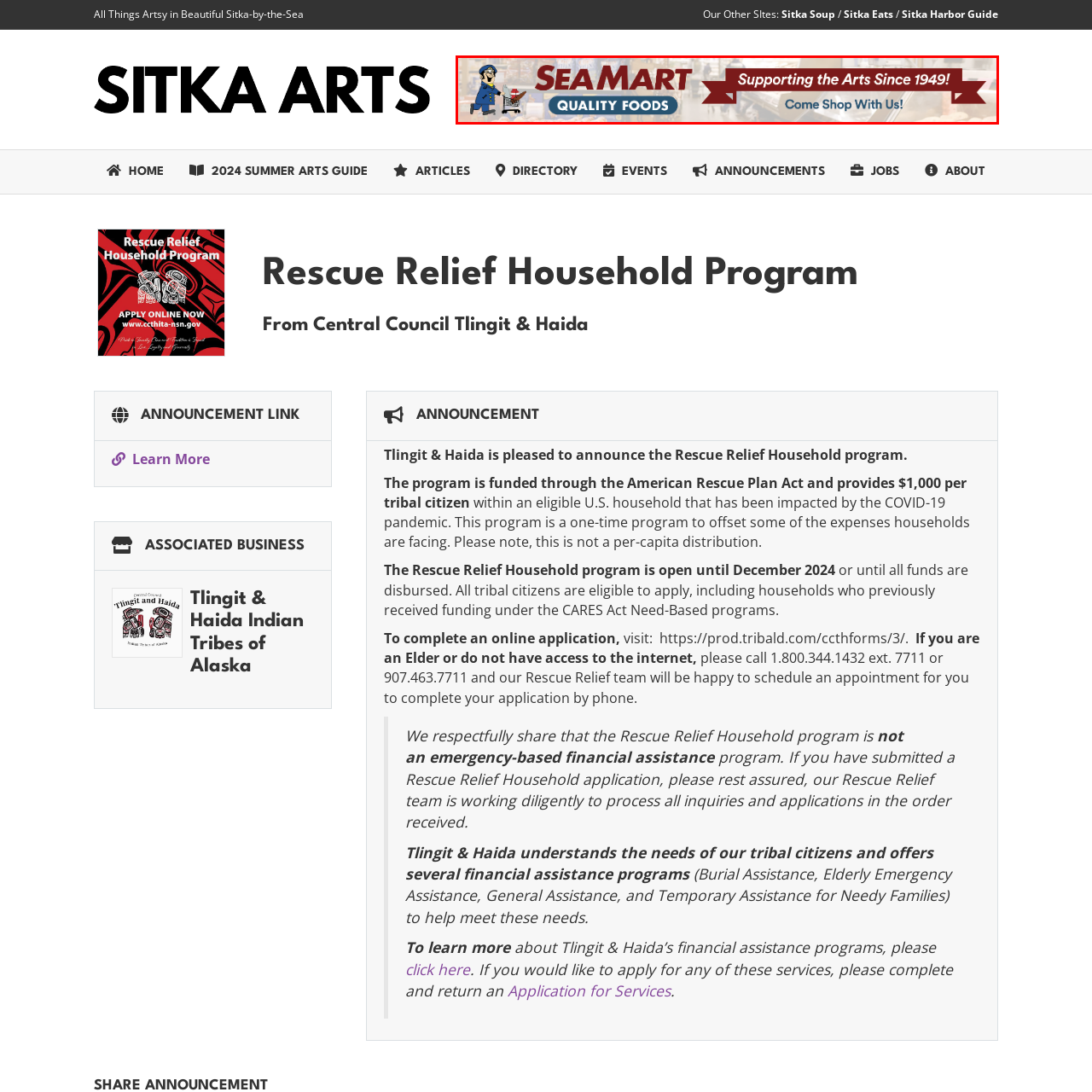Refer to the image within the red box and answer the question concisely with a single word or phrase: What year did SeaMart start supporting the arts?

1949